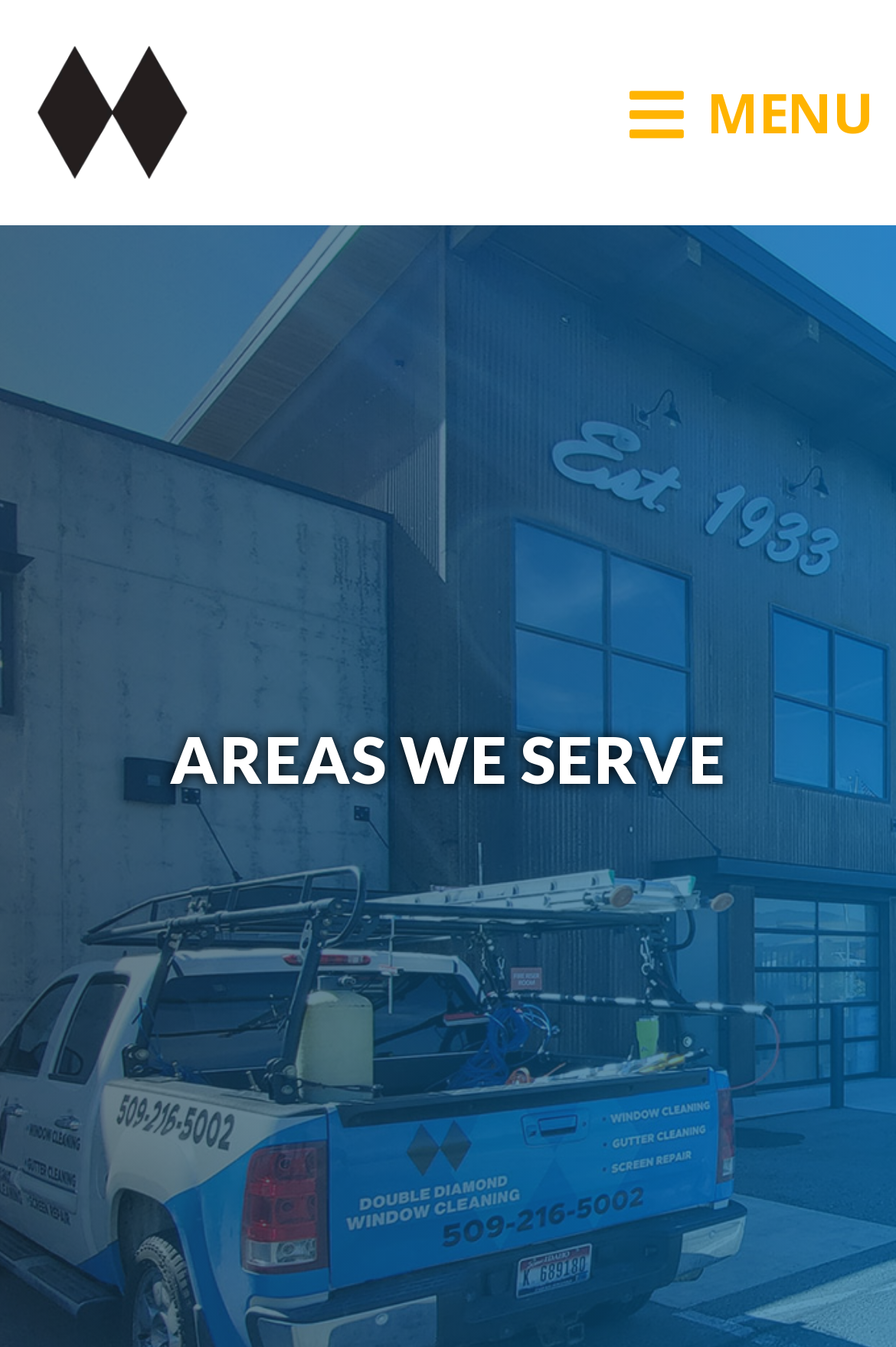What is the function of the 'Click To Call' link?
Identify the answer in the screenshot and reply with a single word or phrase.

To call the company